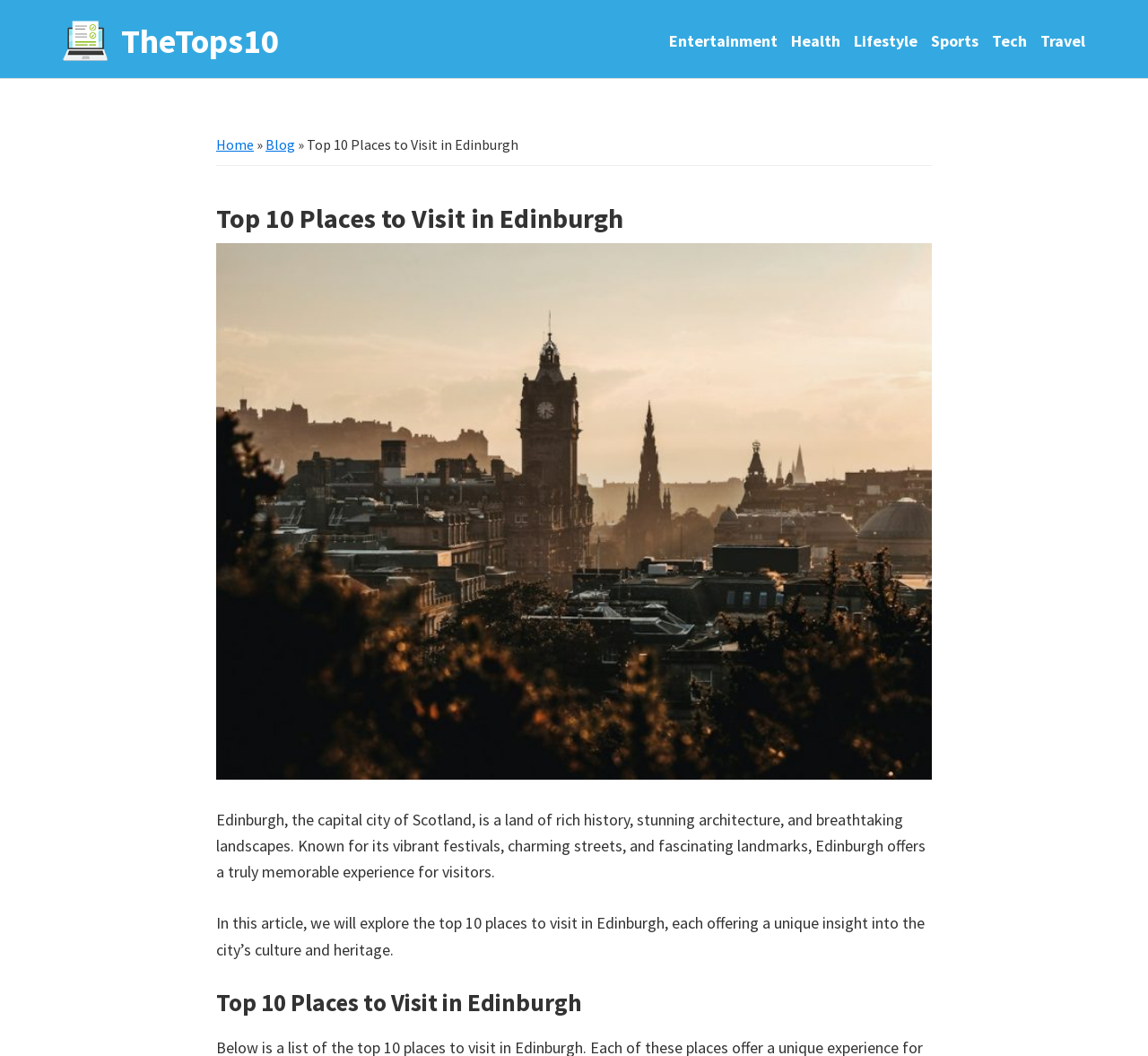What is the purpose of the article?
Make sure to answer the question with a detailed and comprehensive explanation.

According to the sentence 'In this article, we will explore the top 10 places to visit in Edinburgh, each offering a unique insight into the city’s culture and heritage.', the purpose of the article is to explore the top 10 places to visit in Edinburgh.